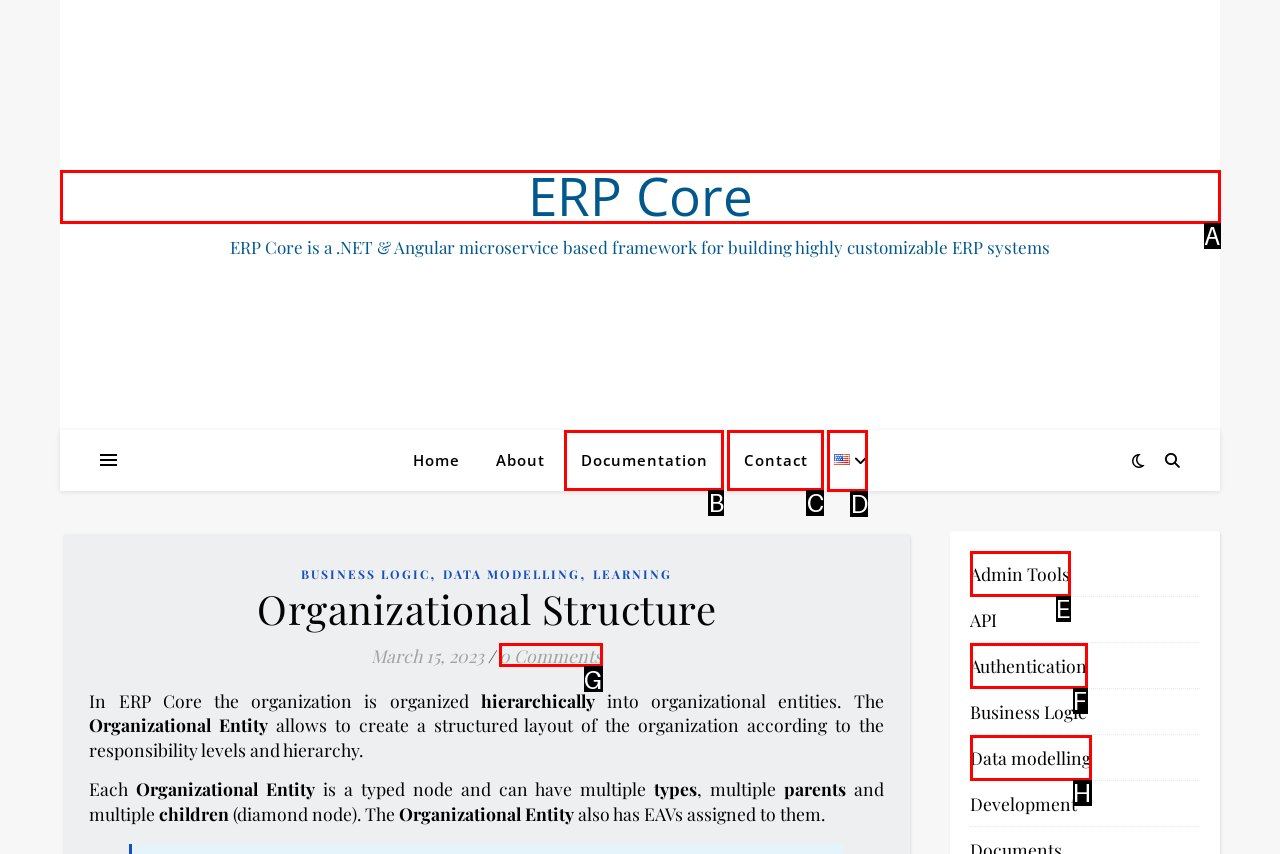Identify the UI element that best fits the description: Admin Tools
Respond with the letter representing the correct option.

E